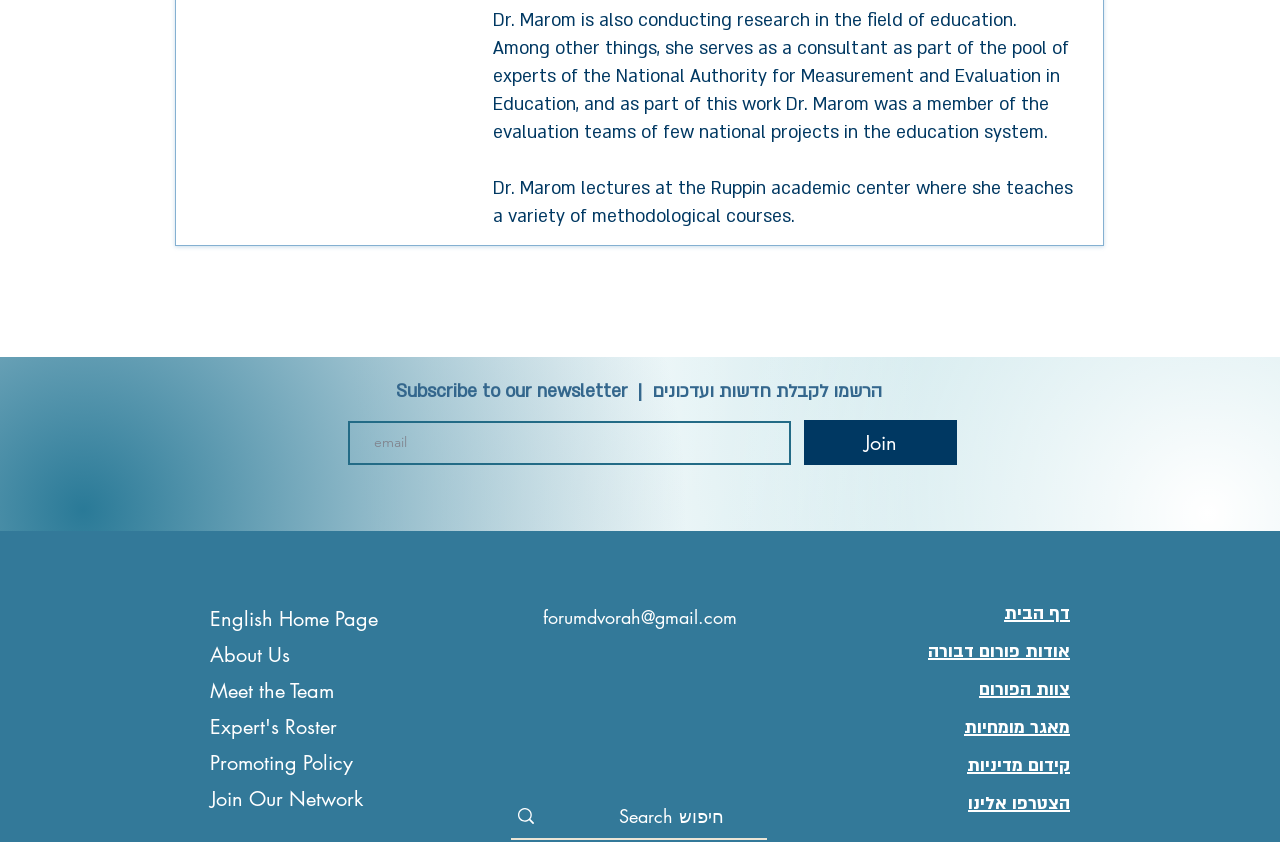Specify the bounding box coordinates of the area to click in order to execute this command: 'Contact via email'. The coordinates should consist of four float numbers ranging from 0 to 1, and should be formatted as [left, top, right, bottom].

[0.424, 0.718, 0.576, 0.747]